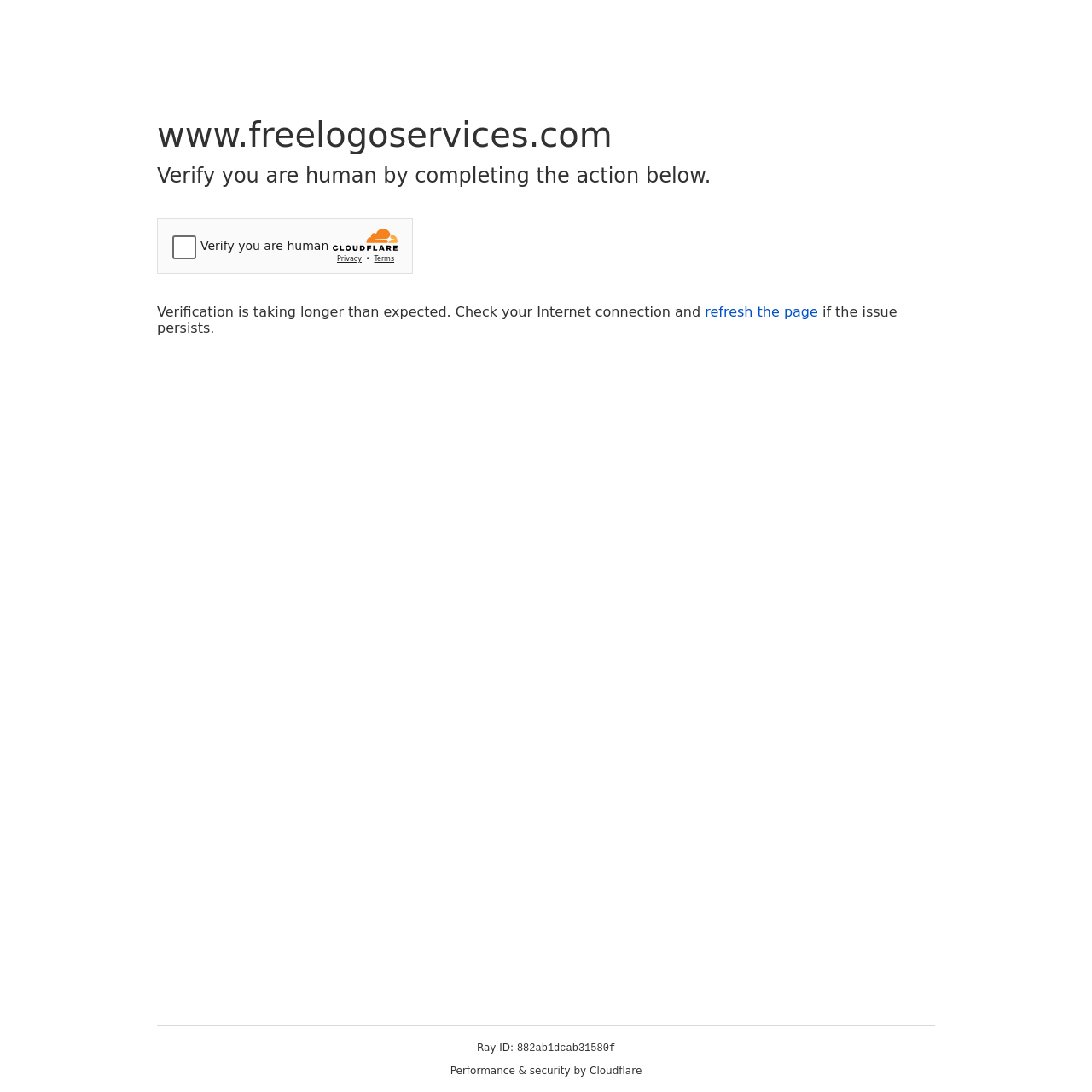What is the ID of the Ray?
Using the image, answer in one word or phrase.

882ab1dcab31580f